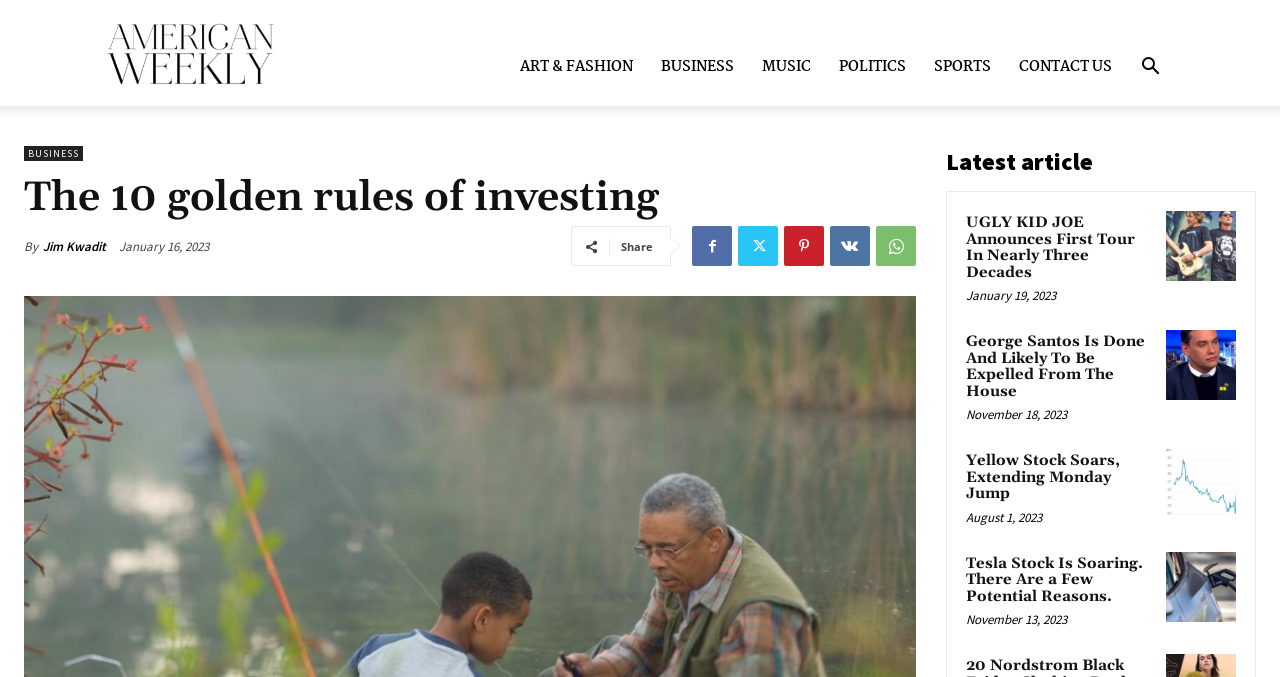Specify the bounding box coordinates of the area to click in order to execute this command: 'Click the link to protect Burrowing Owls'. The coordinates should consist of four float numbers ranging from 0 to 1, and should be formatted as [left, top, right, bottom].

None